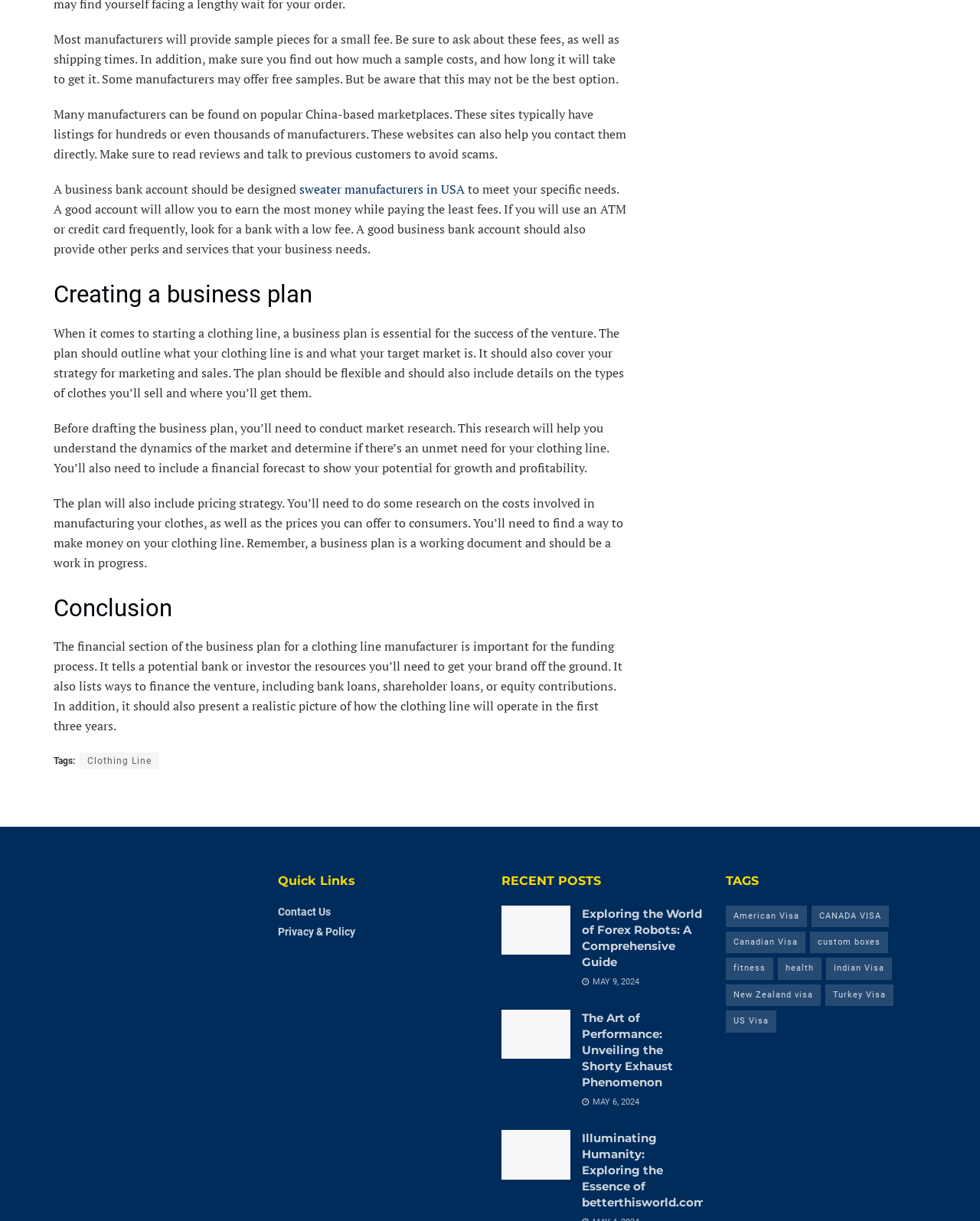Please locate the bounding box coordinates of the region I need to click to follow this instruction: "Click on 'sweater manufacturers in USA'".

[0.305, 0.148, 0.474, 0.162]